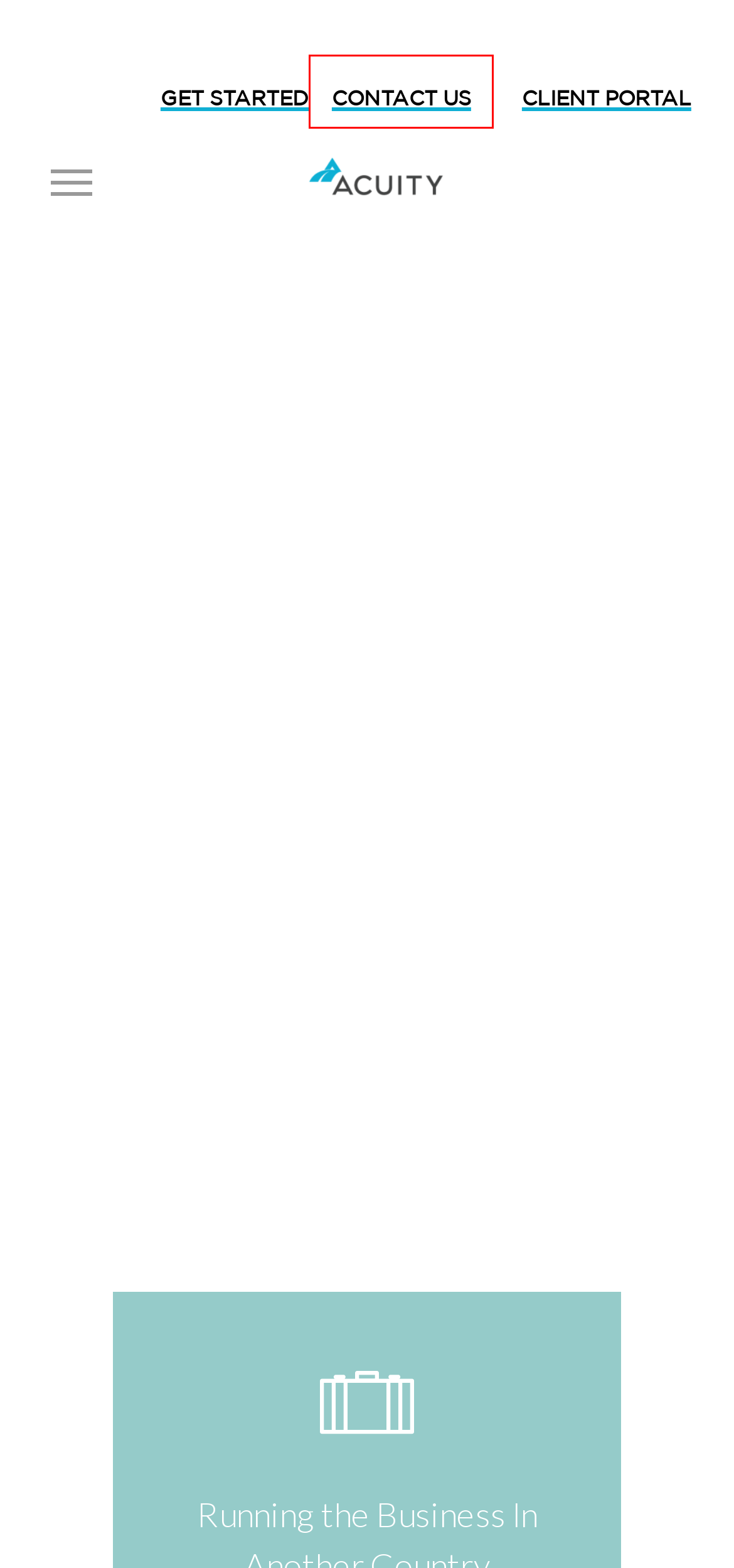Observe the webpage screenshot and focus on the red bounding box surrounding a UI element. Choose the most appropriate webpage description that corresponds to the new webpage after clicking the element in the bounding box. Here are the candidates:
A. Amazon.com
B. Atlanta Bookkeeping Financial Experts | Talk with Acuity
C. Contact Us Today | Acuity Atlanta
D. Best Tax Services For Entrepreneurs | Acuity
E. Outsourced Accounting Services For Your Business | Acuity
F. Nashville, TN Bookkeeping Services | Acuity
G. Virtual Bookkeeping Experts | Book Your Free Consultation
H. San Francisco Bookkeeping Services | Acuity

C